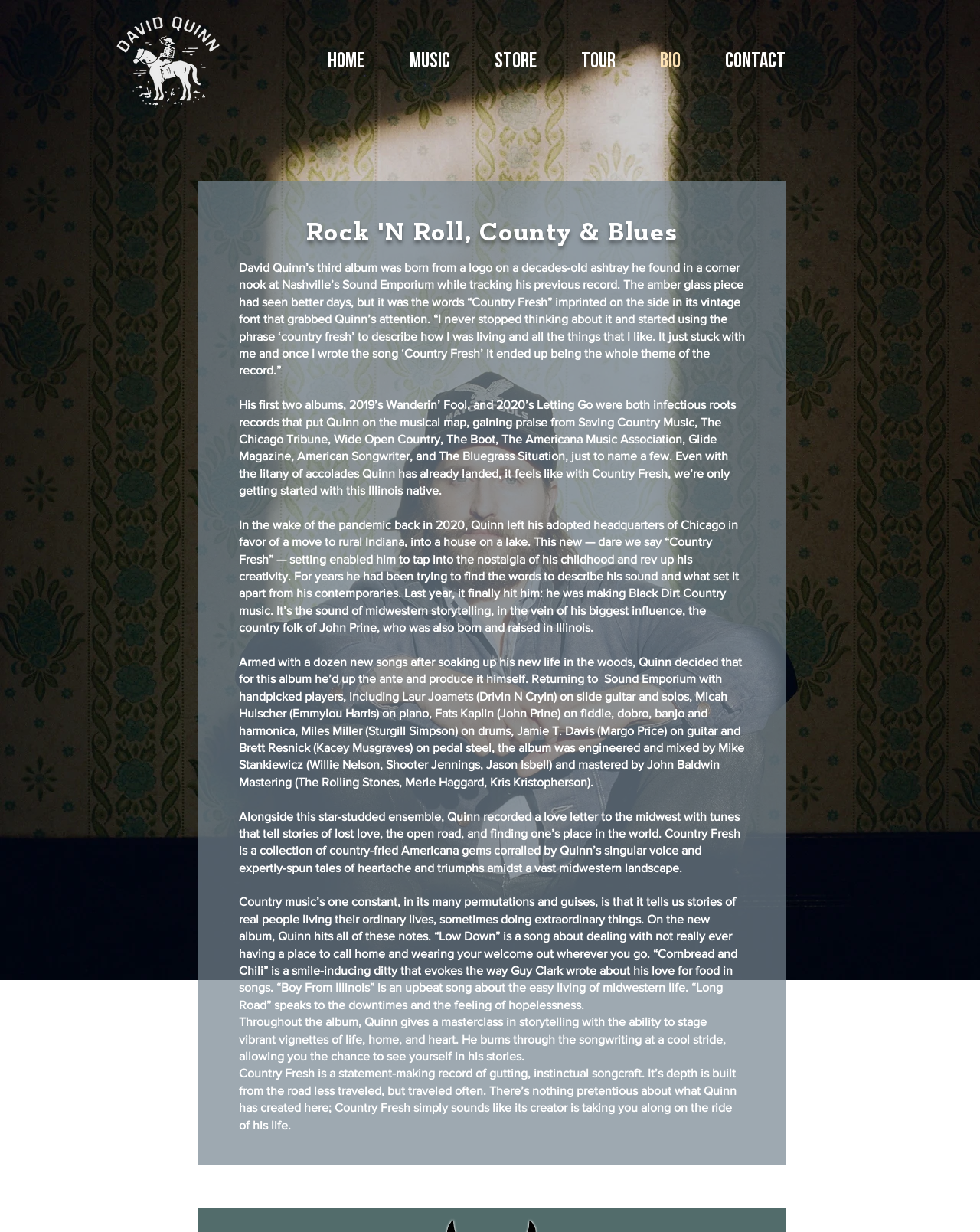Can you give a comprehensive explanation to the question given the content of the image?
What is the theme of the album 'Country Fresh'?

I found this answer by reading the StaticText elements that describe the album 'Country Fresh' and its theme, which is also mentioned in the phrase 'Country Fresh' imprinted on the side of an ashtray that inspired the album.